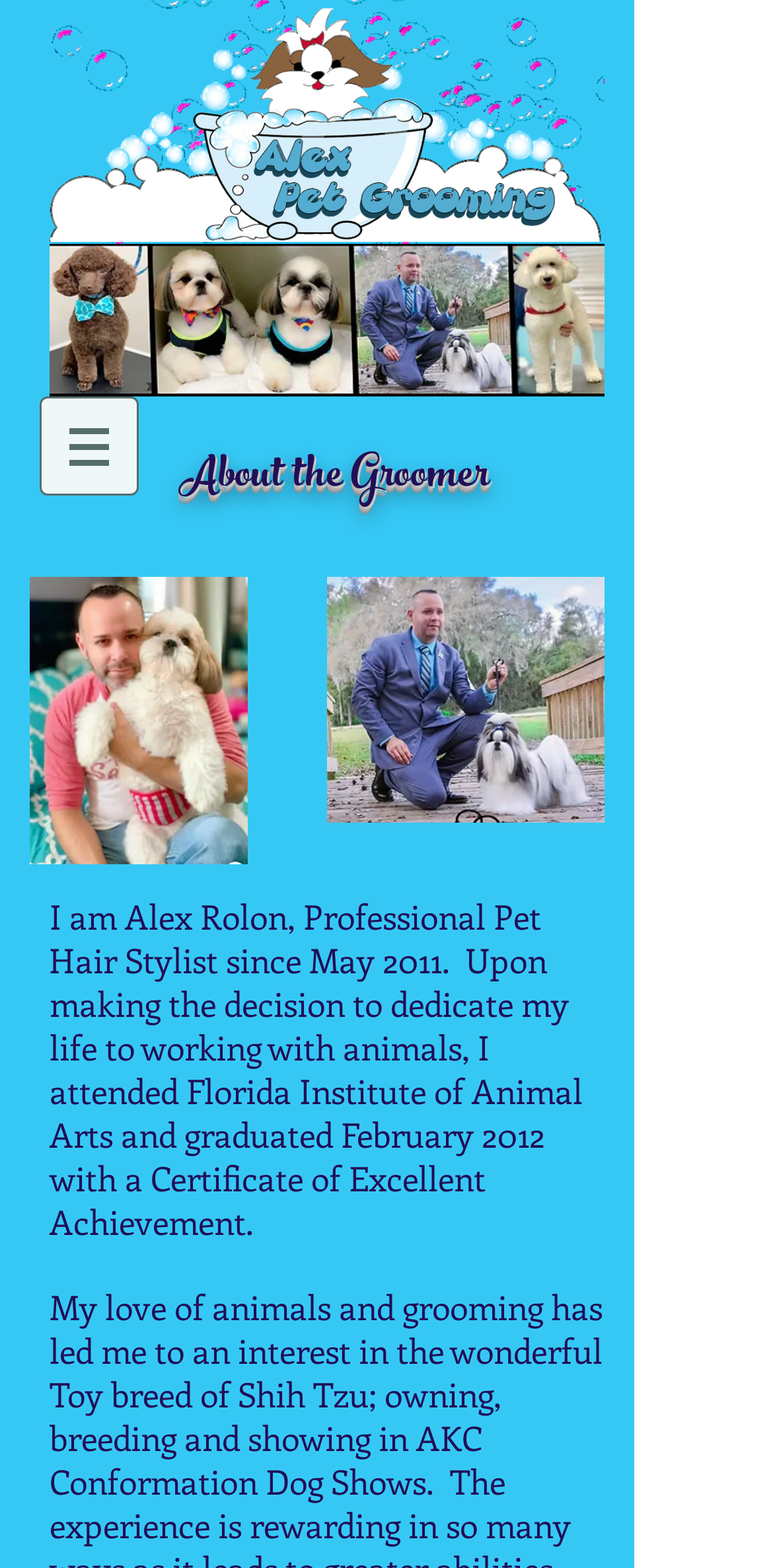What is the bounding box coordinate of the region that contains the text 'About the Groomer'?
Using the image as a reference, give a one-word or short phrase answer.

[0.231, 0.284, 0.949, 0.317]